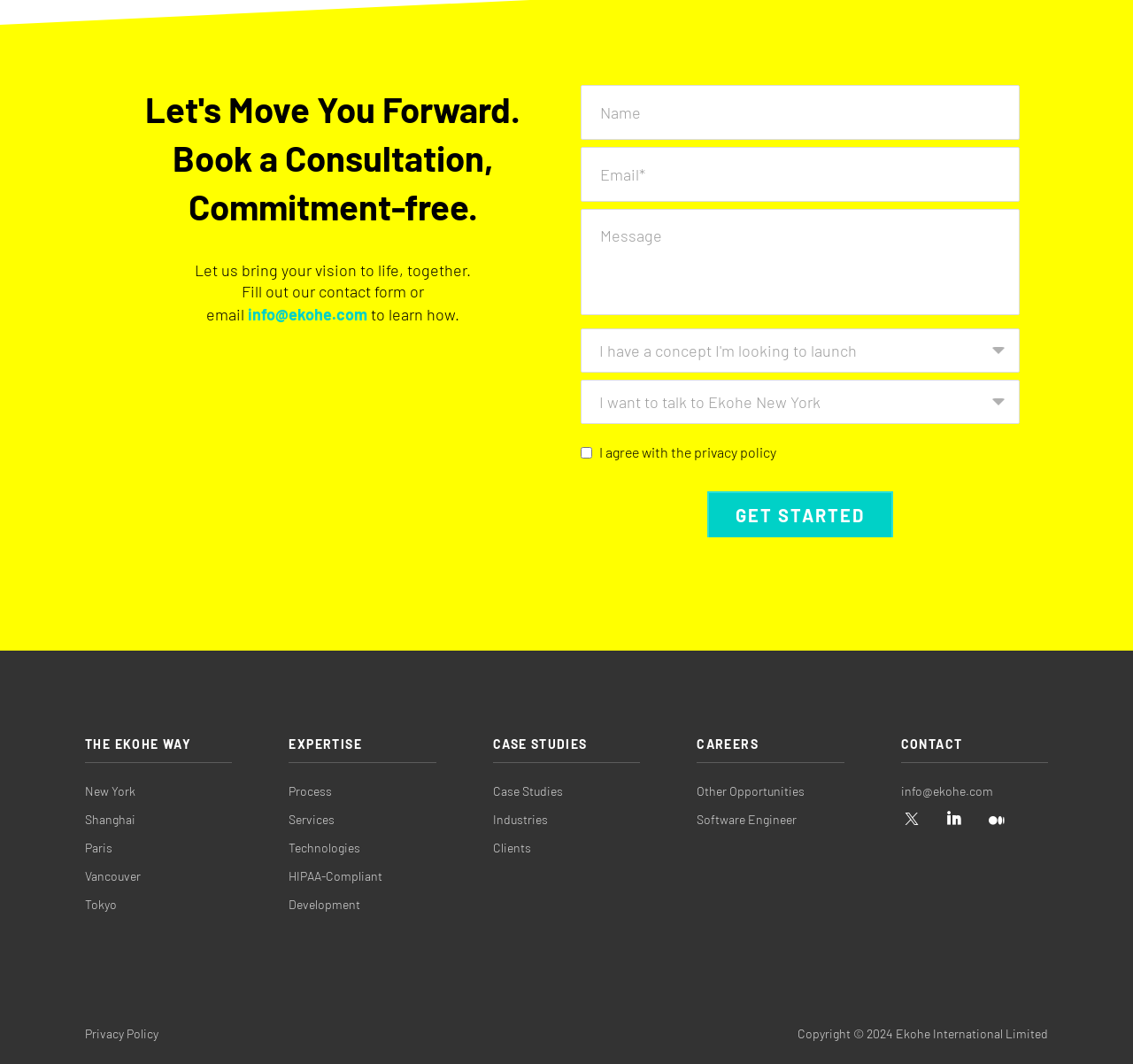Please provide a comprehensive response to the question based on the details in the image: What is the purpose of the checkbox?

The checkbox is located below the contact form and is accompanied by a link to the privacy policy, indicating that its purpose is to obtain the user's consent to the privacy policy before submitting the form.